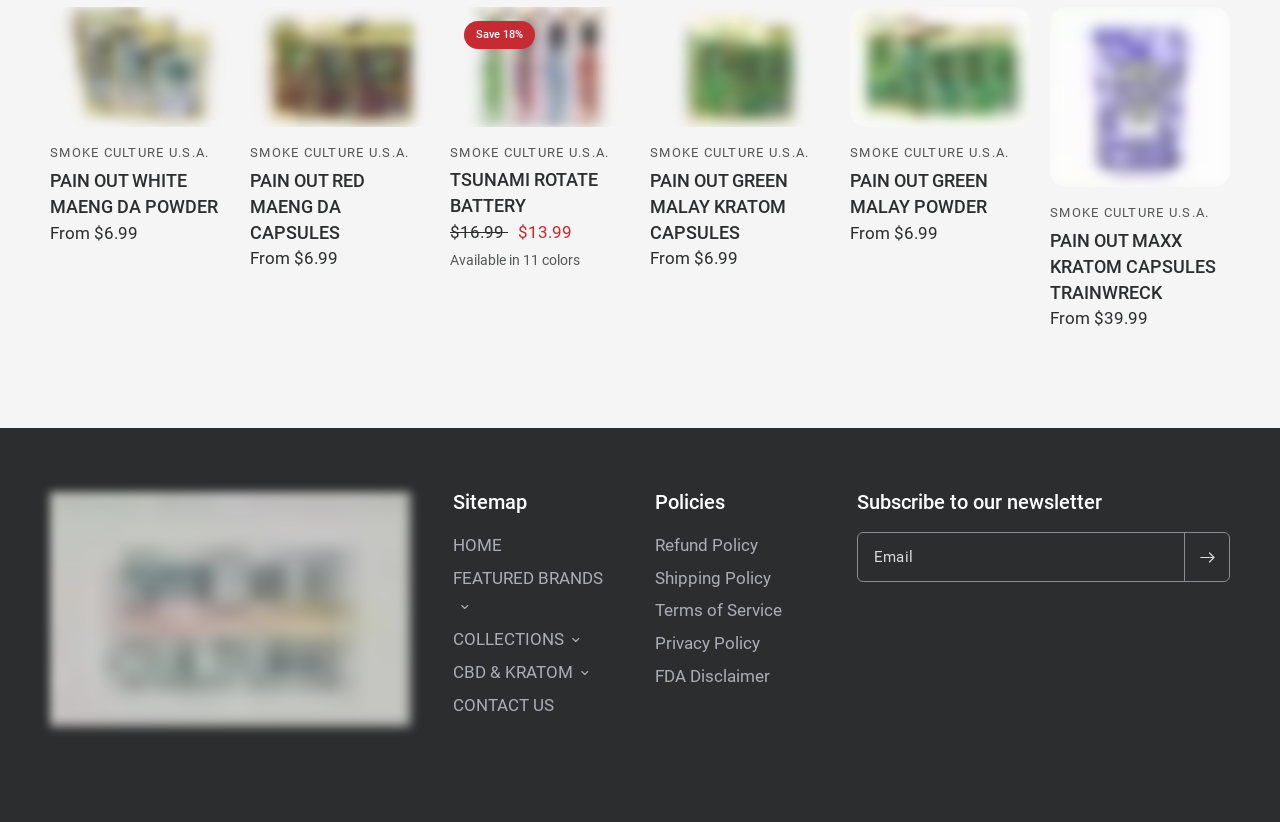What is the price of PAIN OUT WHITE MAENG DA POWDER?
Examine the image and provide an in-depth answer to the question.

I found the price of PAIN OUT WHITE MAENG DA POWDER by looking at the insertion element next to the product image, which contains the text 'From $6.99'.